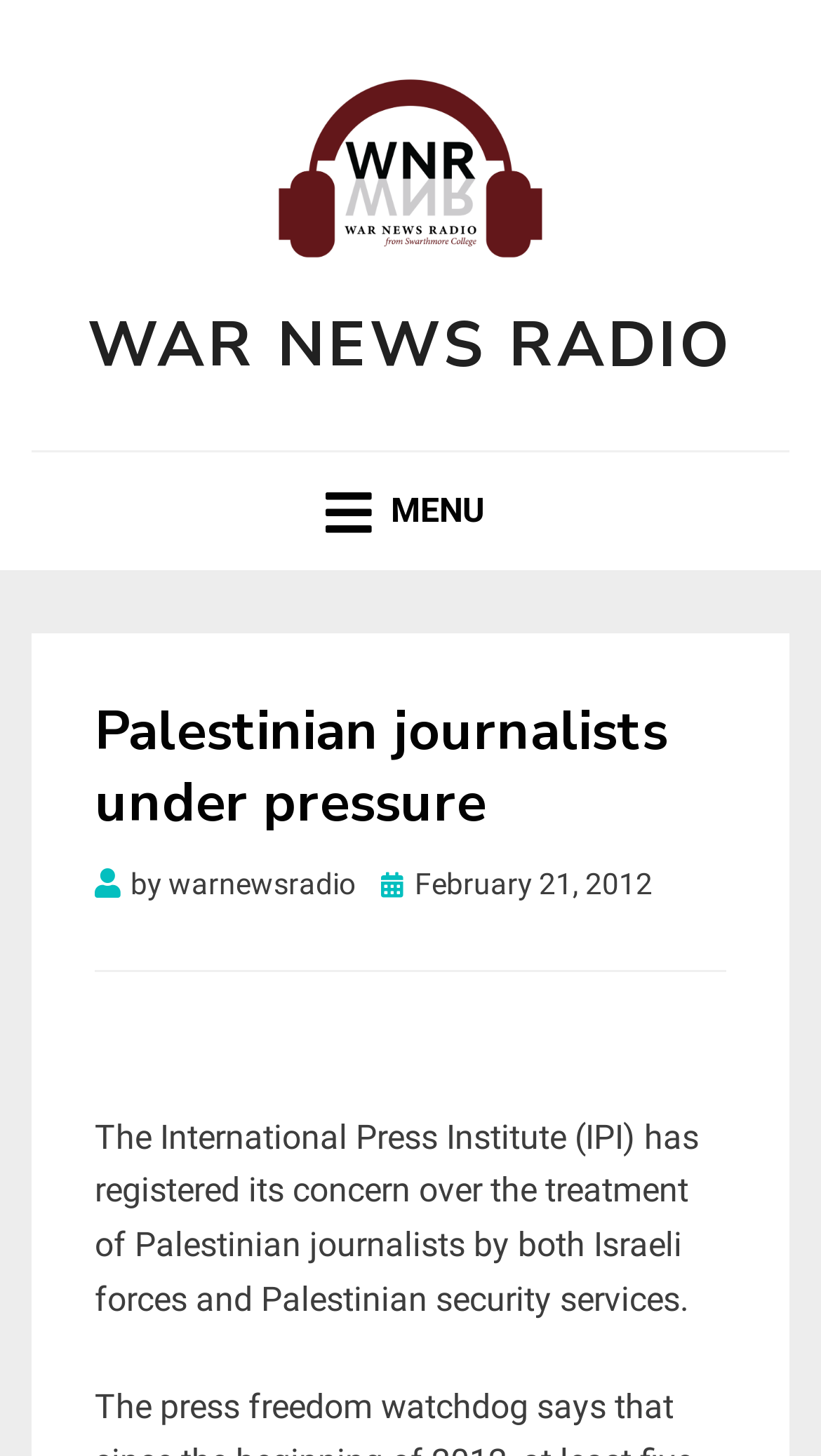Refer to the image and answer the question with as much detail as possible: What is the date of the post?

The date of the post can be found in the middle of the webpage, where it is written as 'February 21, 2012' in a link format, next to the 'Posted on' text.